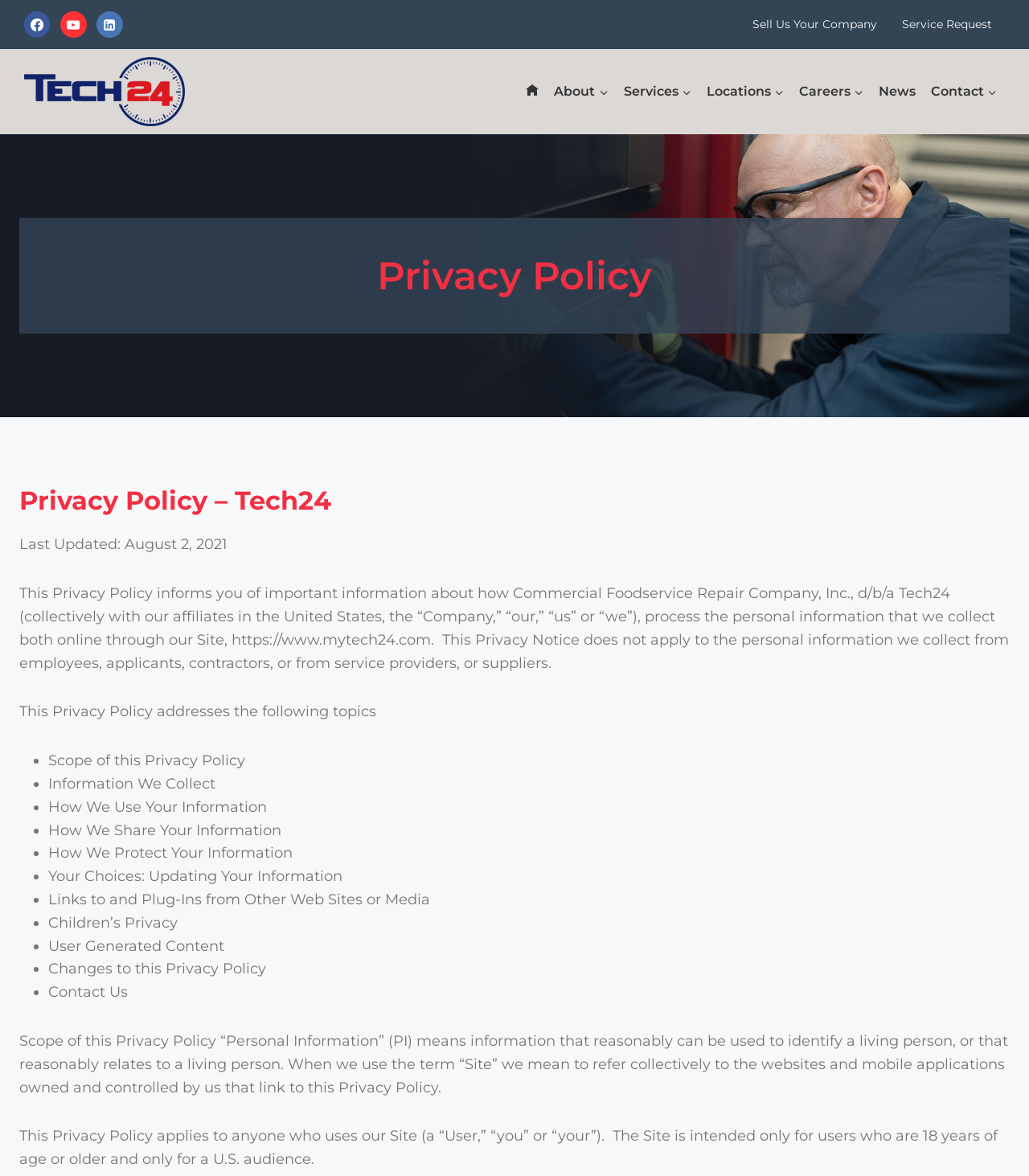What is the purpose of this webpage?
Please ensure your answer to the question is detailed and covers all necessary aspects.

The purpose of this webpage is to inform users about the privacy policy of Tech24, as stated in the heading 'Privacy Policy' and the static text 'This Privacy Policy informs you of important information about how Commercial Foodservice Repair Company, Inc., d/b/a Tech24...'.